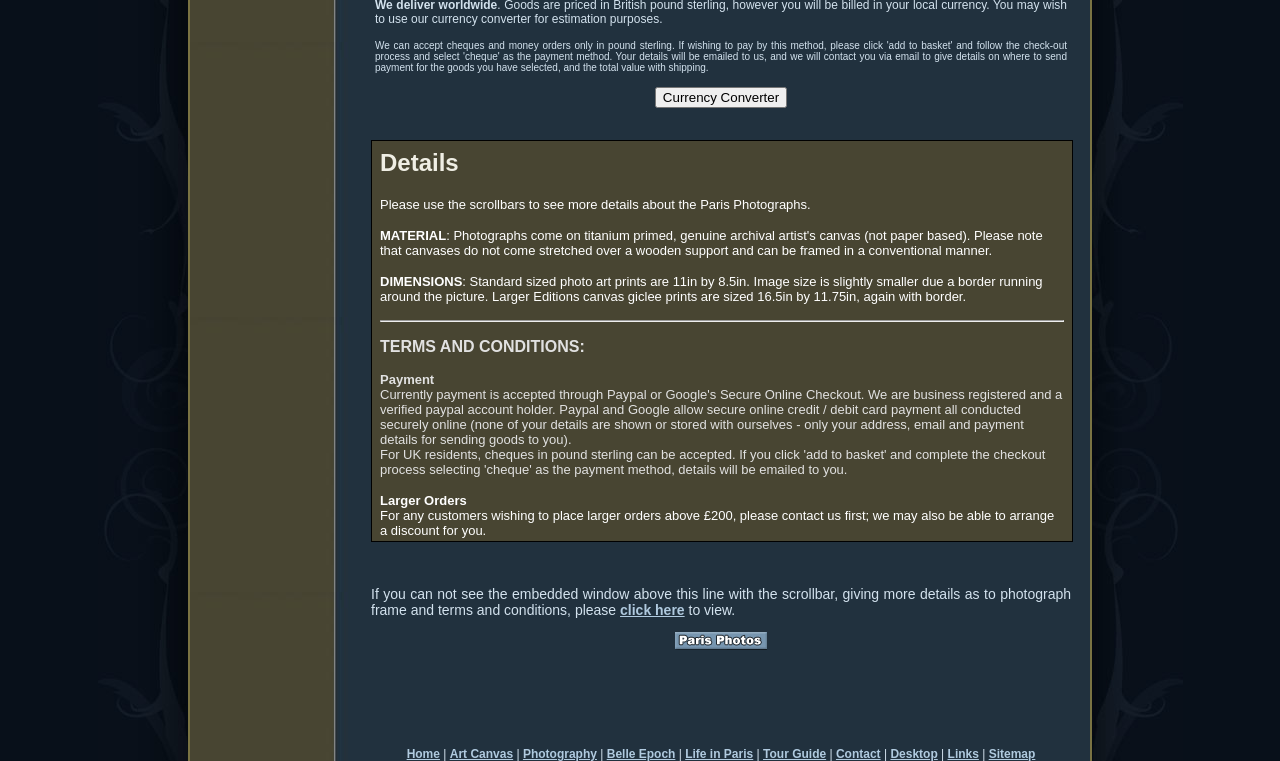Locate the bounding box coordinates of the region to be clicked to comply with the following instruction: "Click the Currency Converter button". The coordinates must be four float numbers between 0 and 1, in the form [left, top, right, bottom].

[0.512, 0.114, 0.615, 0.142]